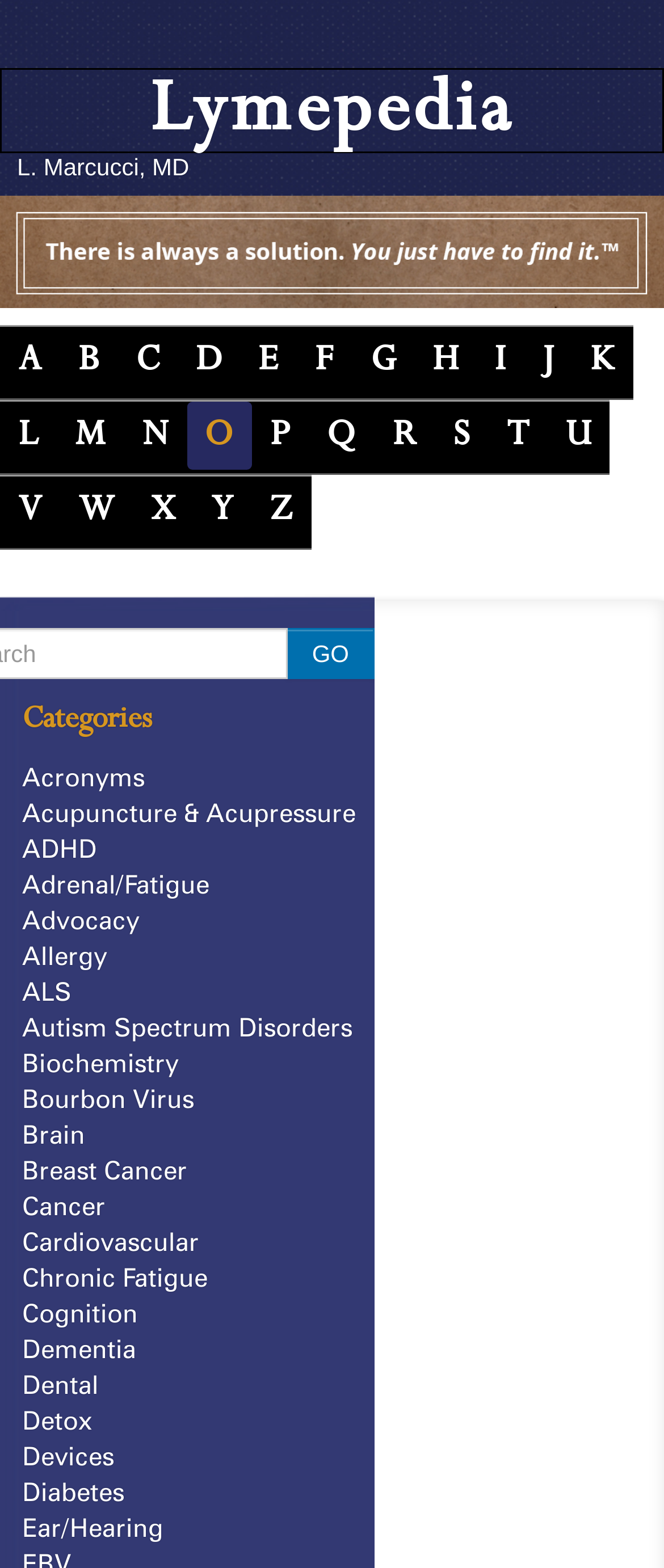Please specify the bounding box coordinates of the region to click in order to perform the following instruction: "Click on the NEWS link".

[0.026, 0.177, 0.974, 0.218]